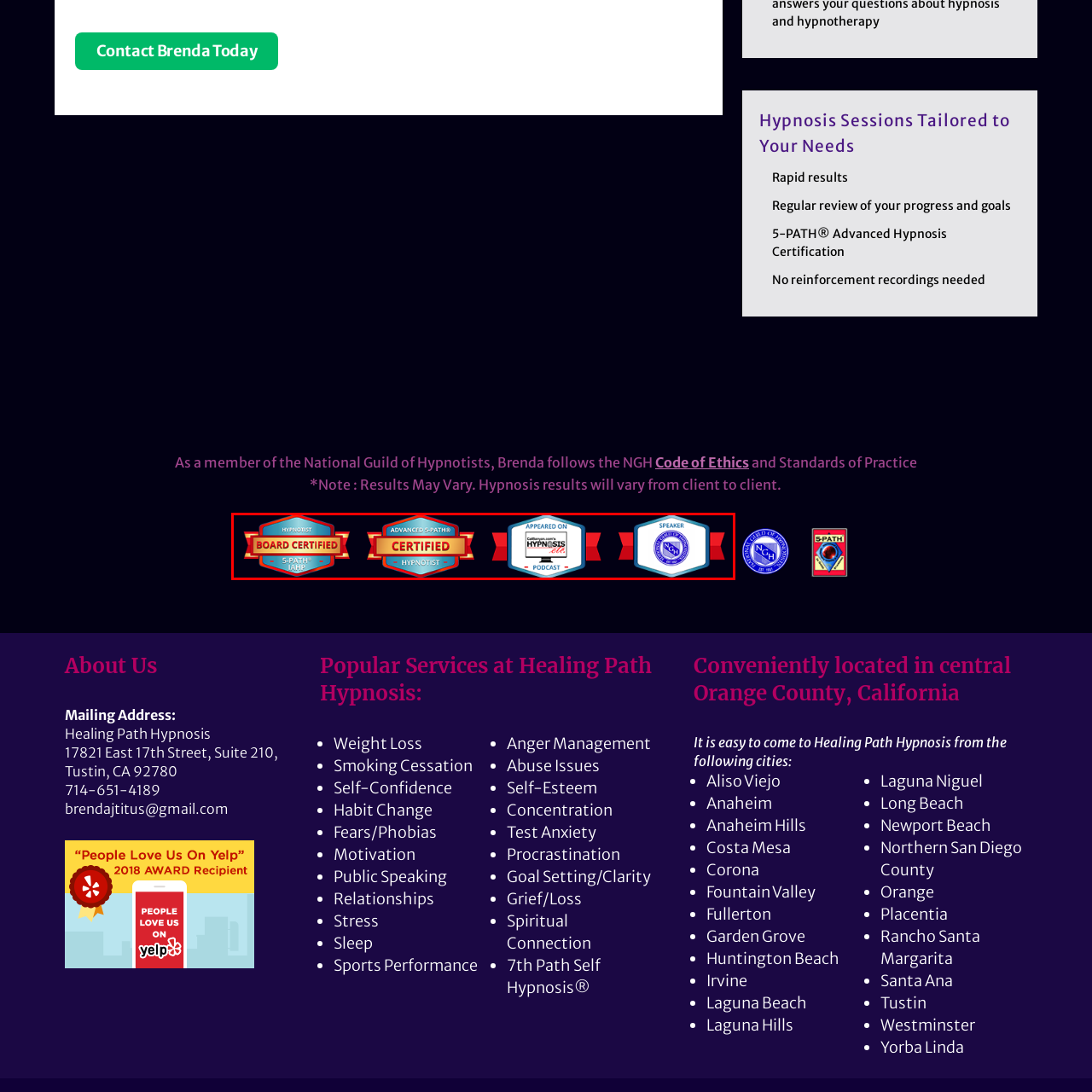Describe extensively the visual content inside the red marked area.

The image showcases a series of professional certification badges, each representing significant achievements in the field of hypnosis. From left to right, the first badge indicates that the individual is "Board Certified" in hypnosis, emphasizing their recognized expertise and authority. The second badge highlights their certification in "5-PATH® Advanced Hypnosis," showcasing advanced training in hypnosis techniques. Following this, the third badge signifies their participation as a speaker on the "Hypnotists Etc." podcast, which suggests engagement and contribution to the broader hypnosis community. Finally, the last badge confirms their membership in the National Guild of Hypnotists, illustrating adherence to a professional code of ethics and standards in hypnosis practice. Together, these badges reflect a commitment to excellence and ongoing professional development in the field of hypnosis.